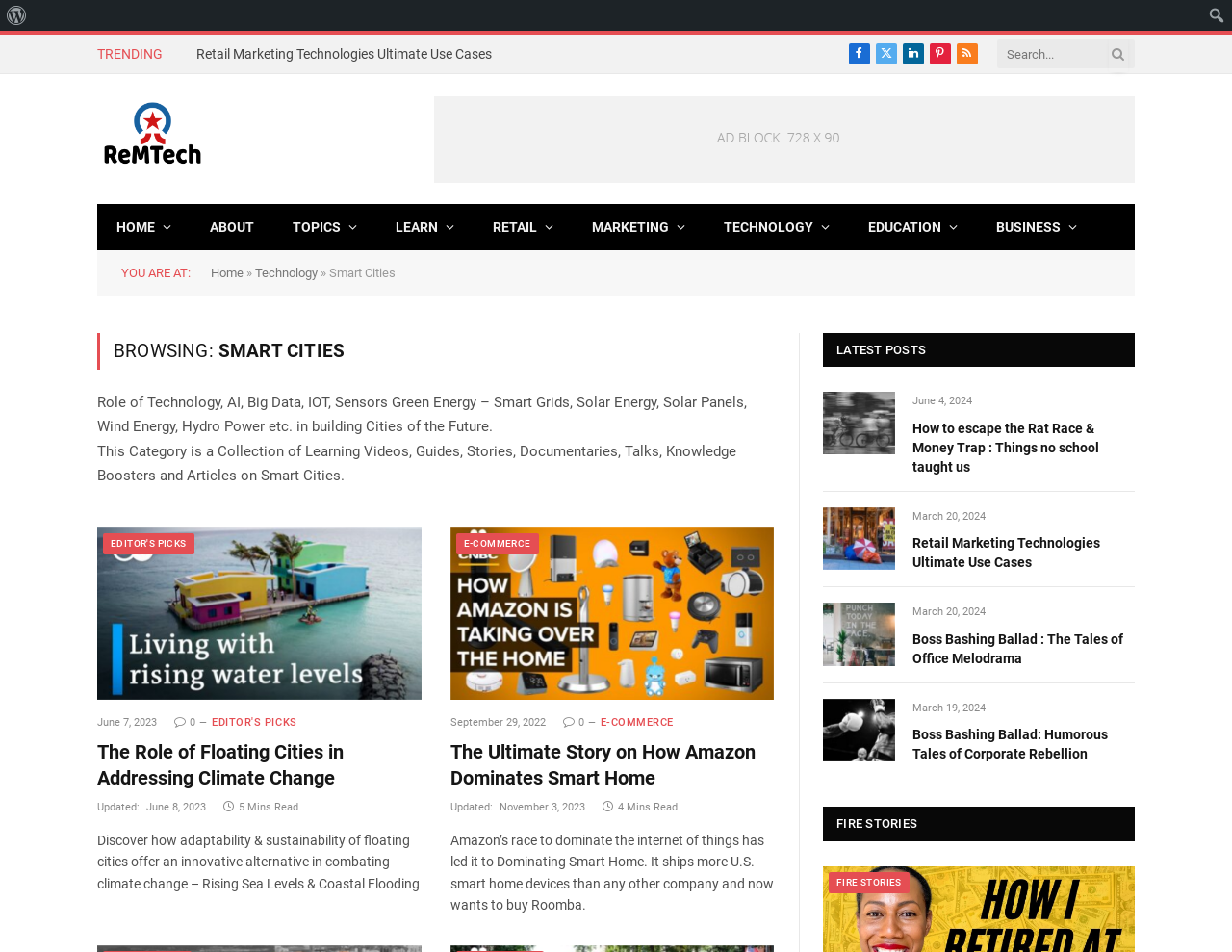Find the bounding box coordinates of the element to click in order to complete this instruction: "Go to Home page". The bounding box coordinates must be four float numbers between 0 and 1, denoted as [left, top, right, bottom].

[0.079, 0.215, 0.155, 0.262]